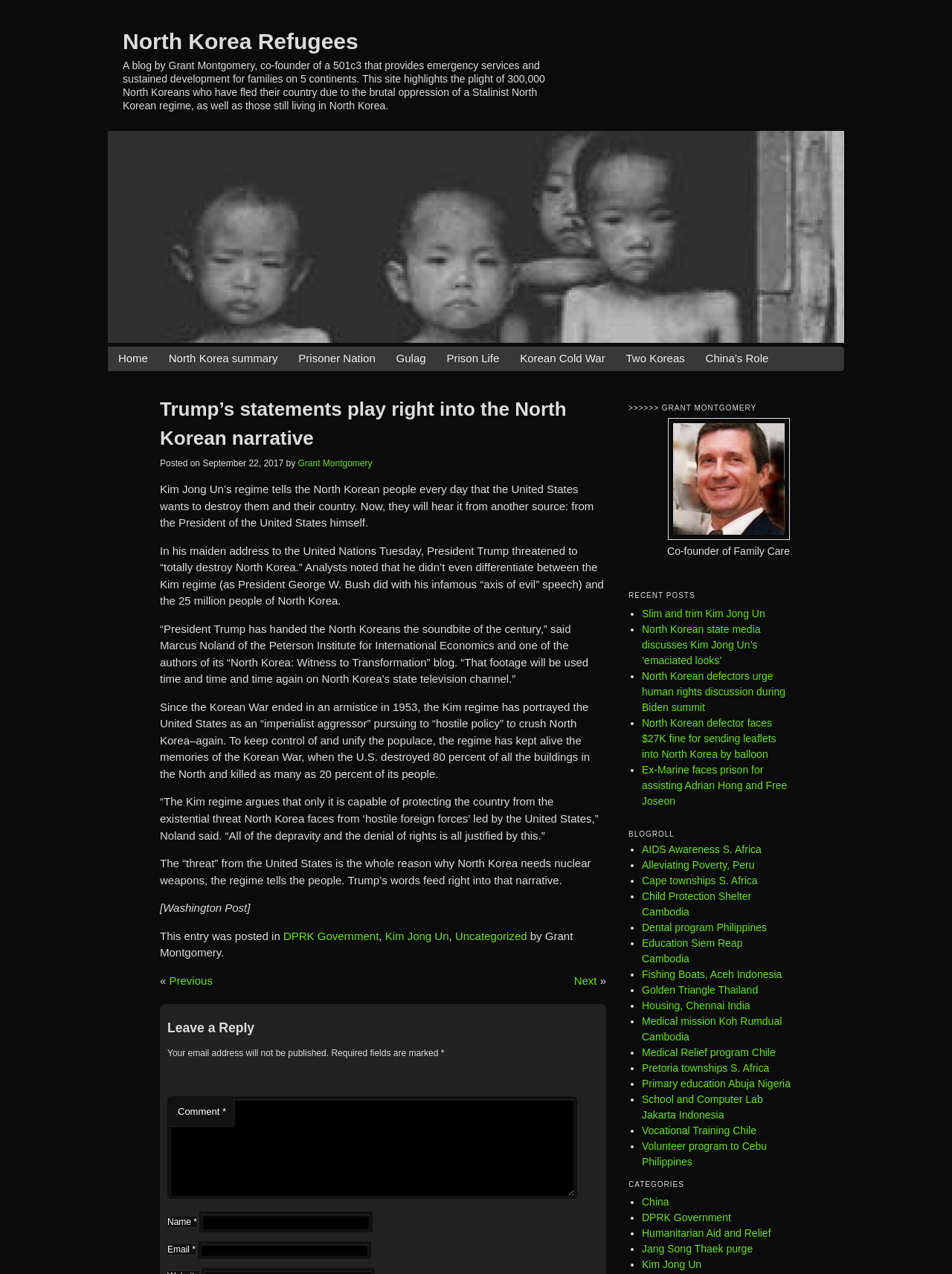Based on the image, give a detailed response to the question: What is the topic of the blog post?

The blog post discusses Trump's statements on North Korea, specifically his threat to 'totally destroy North Korea' and how it plays into the North Korean narrative.